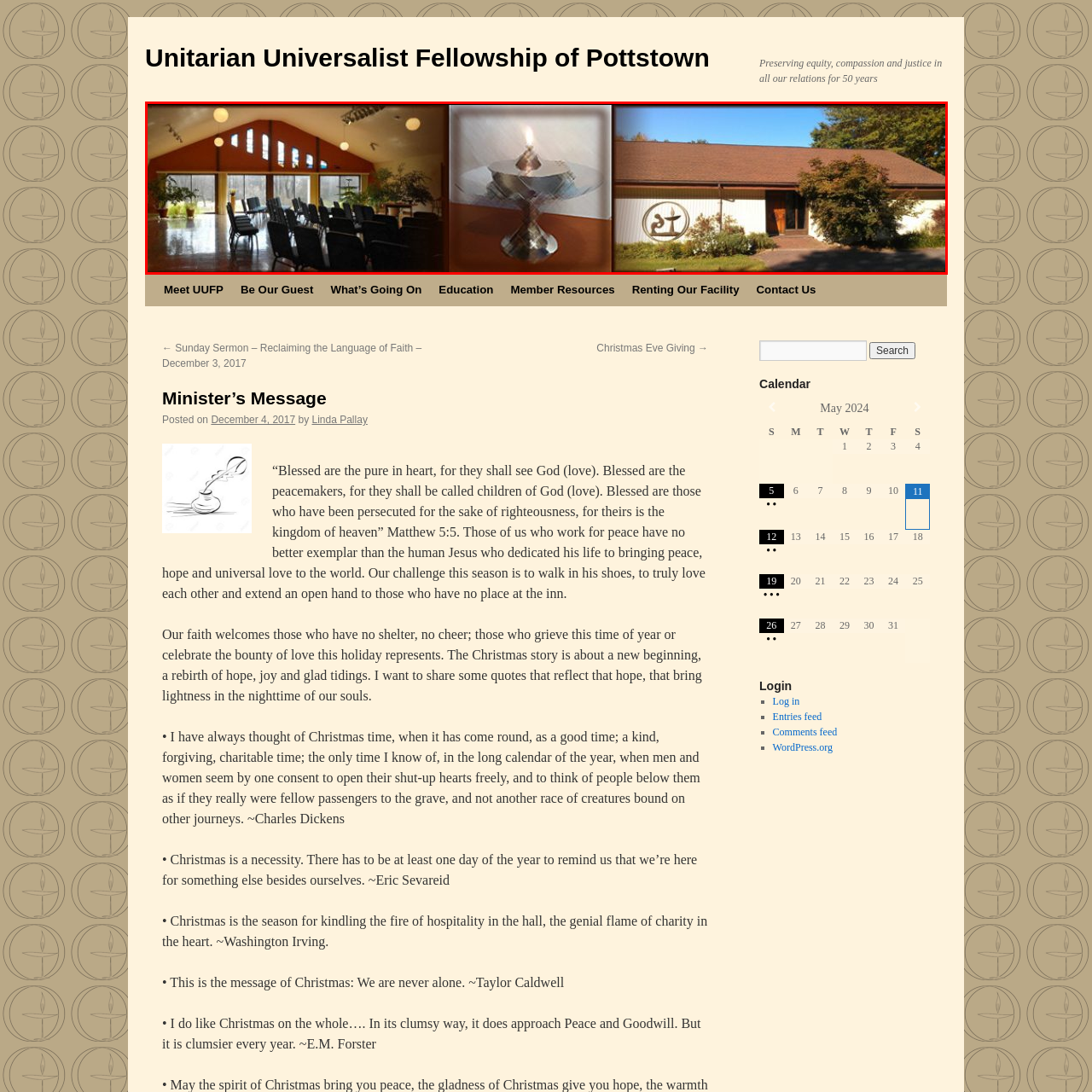Observe the image enclosed by the red border and respond to the subsequent question with a one-word or short phrase:
What is the architecture of the fellowship building?

Simple yet welcoming